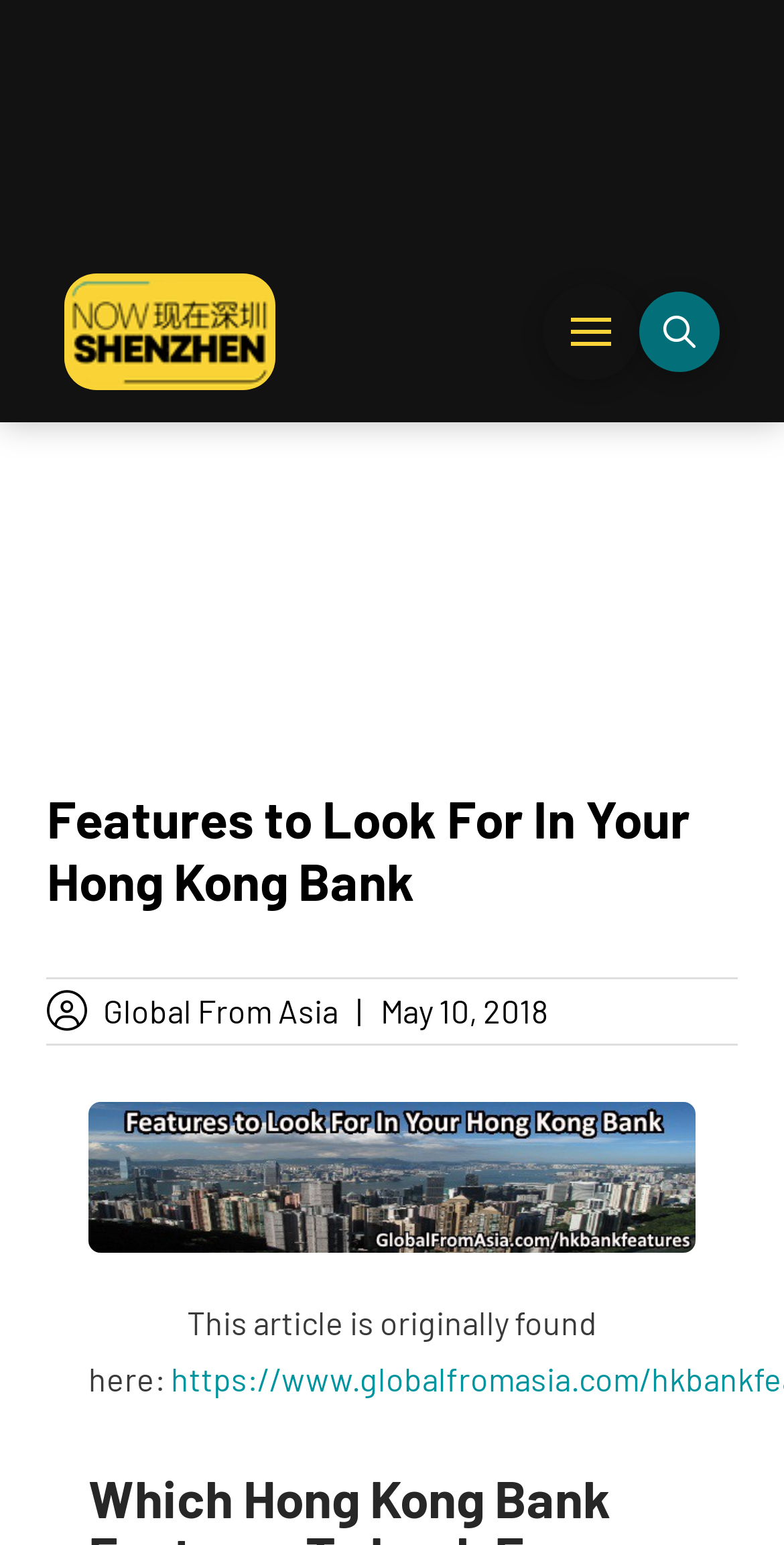Find the UI element described as: "alt="nsz-2022"" and predict its bounding box coordinates. Ensure the coordinates are four float numbers between 0 and 1, [left, top, right, bottom].

[0.082, 0.177, 0.351, 0.252]